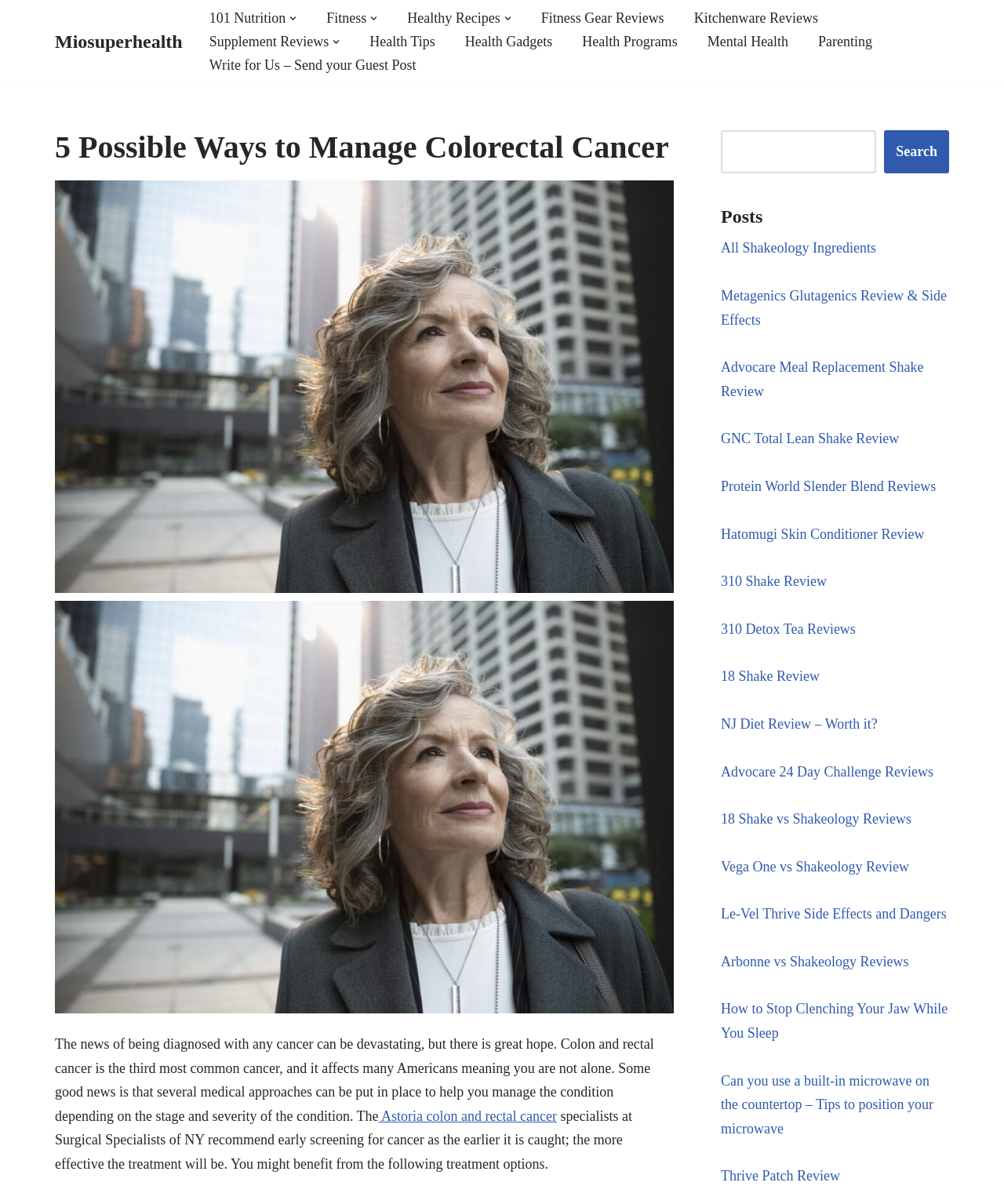Extract the main title from the webpage and generate its text.

5 Possible Ways to Manage Colorectal Cancer